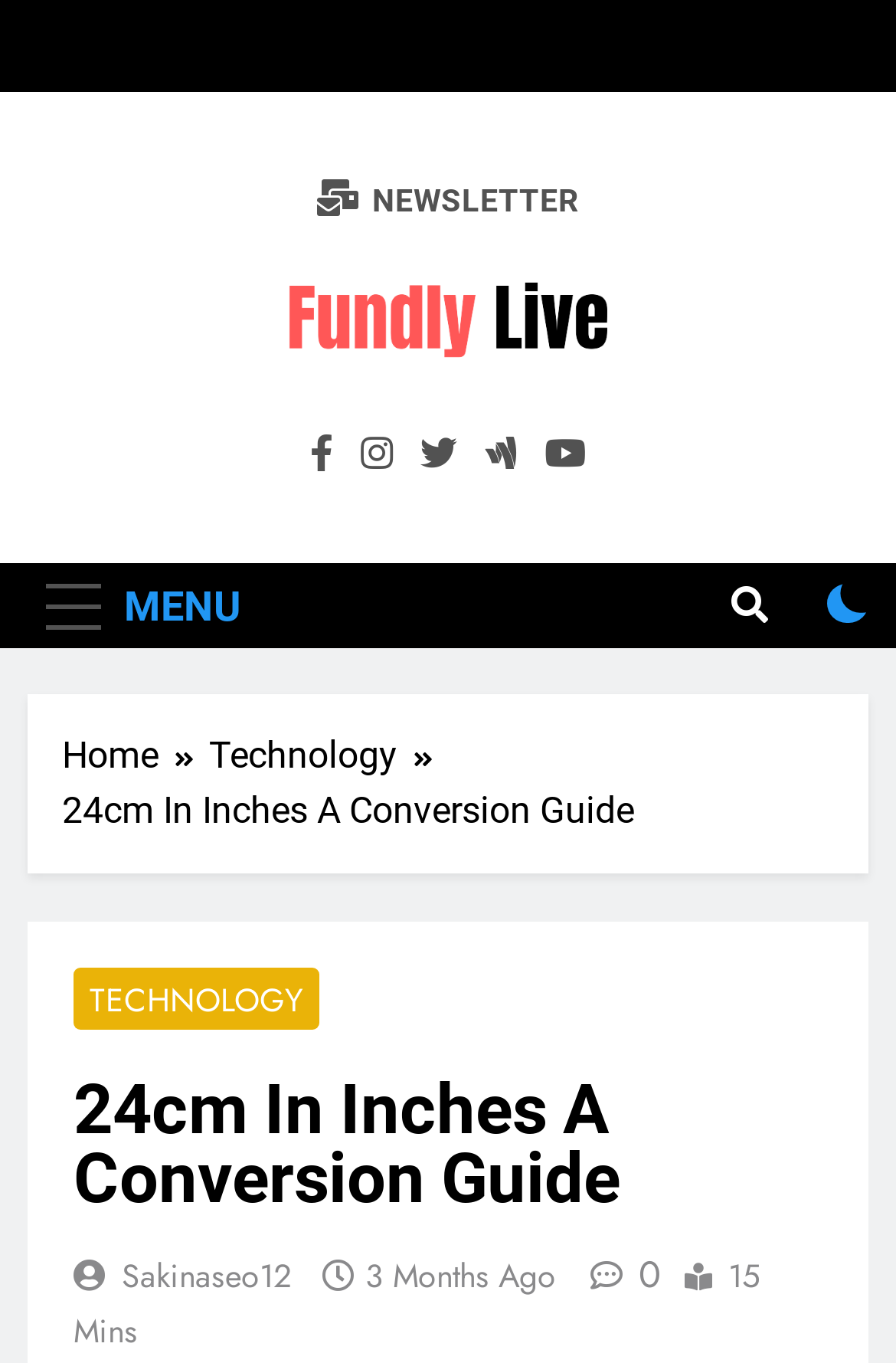Determine and generate the text content of the webpage's headline.

24cm In Inches A Conversion Guide